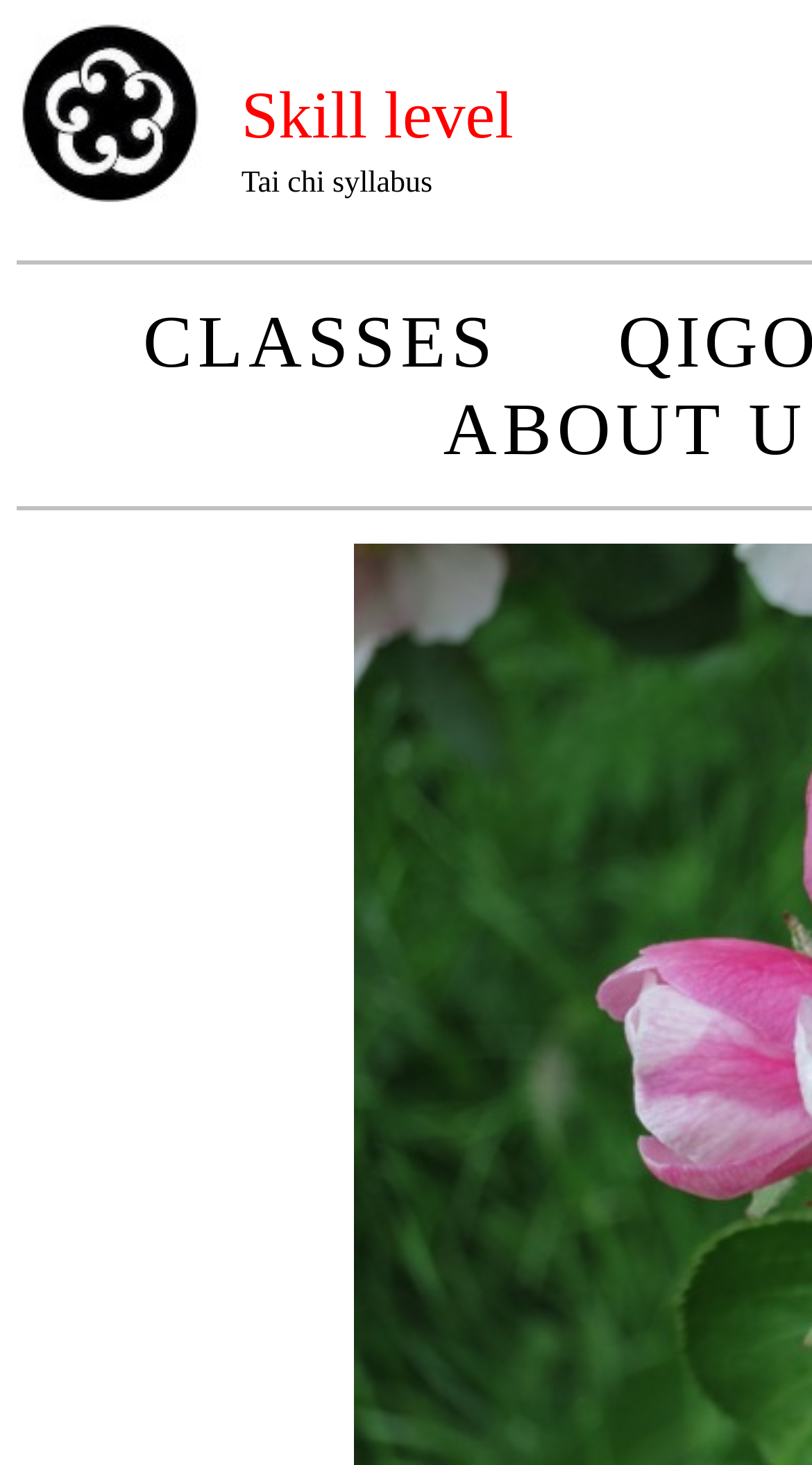Analyze the image and deliver a detailed answer to the question: What is the purpose of the grid cells on this webpage?

The grid cells have no descriptive text, but they are arranged in a structured layout, suggesting that they are used to display information in a tabular format. The presence of links and an image nearby suggests that the grid cells are related to the main topic of the webpage, which is Tai Chi. Therefore, I infer that the purpose of the grid cells is to display information about Tai Chi classes.